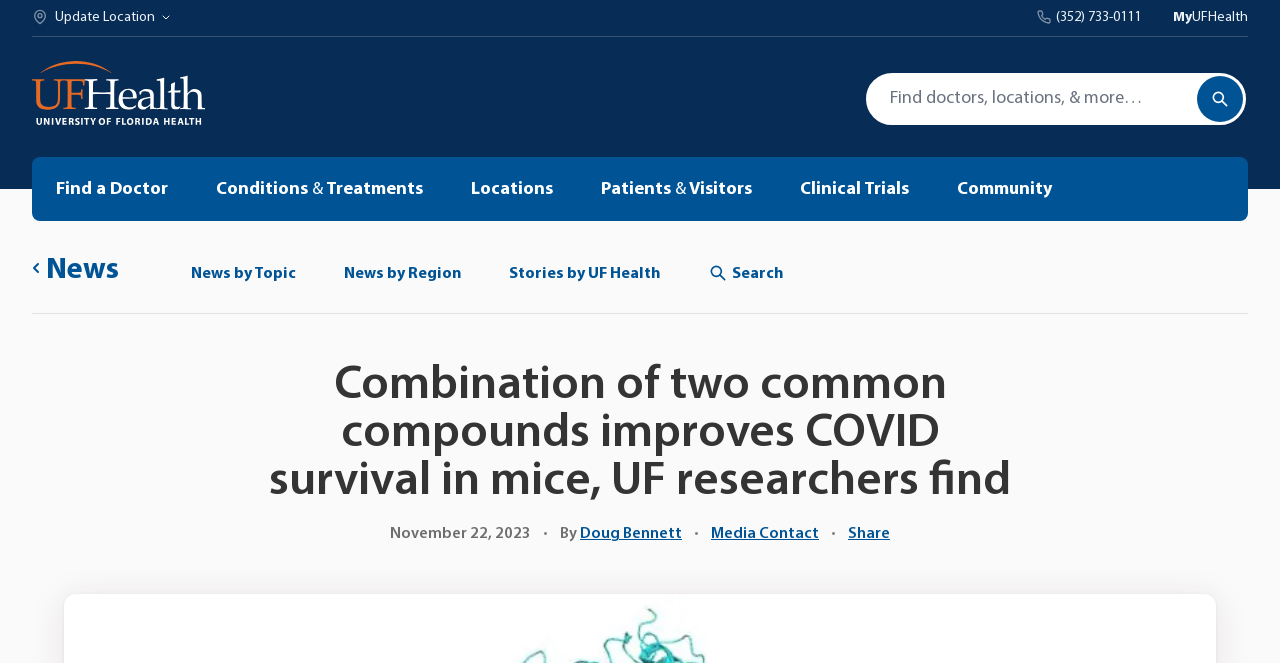Locate the bounding box coordinates of the element to click to perform the following action: 'Contact Doug Bennett'. The coordinates should be given as four float values between 0 and 1, in the form of [left, top, right, bottom].

[0.453, 0.793, 0.533, 0.817]